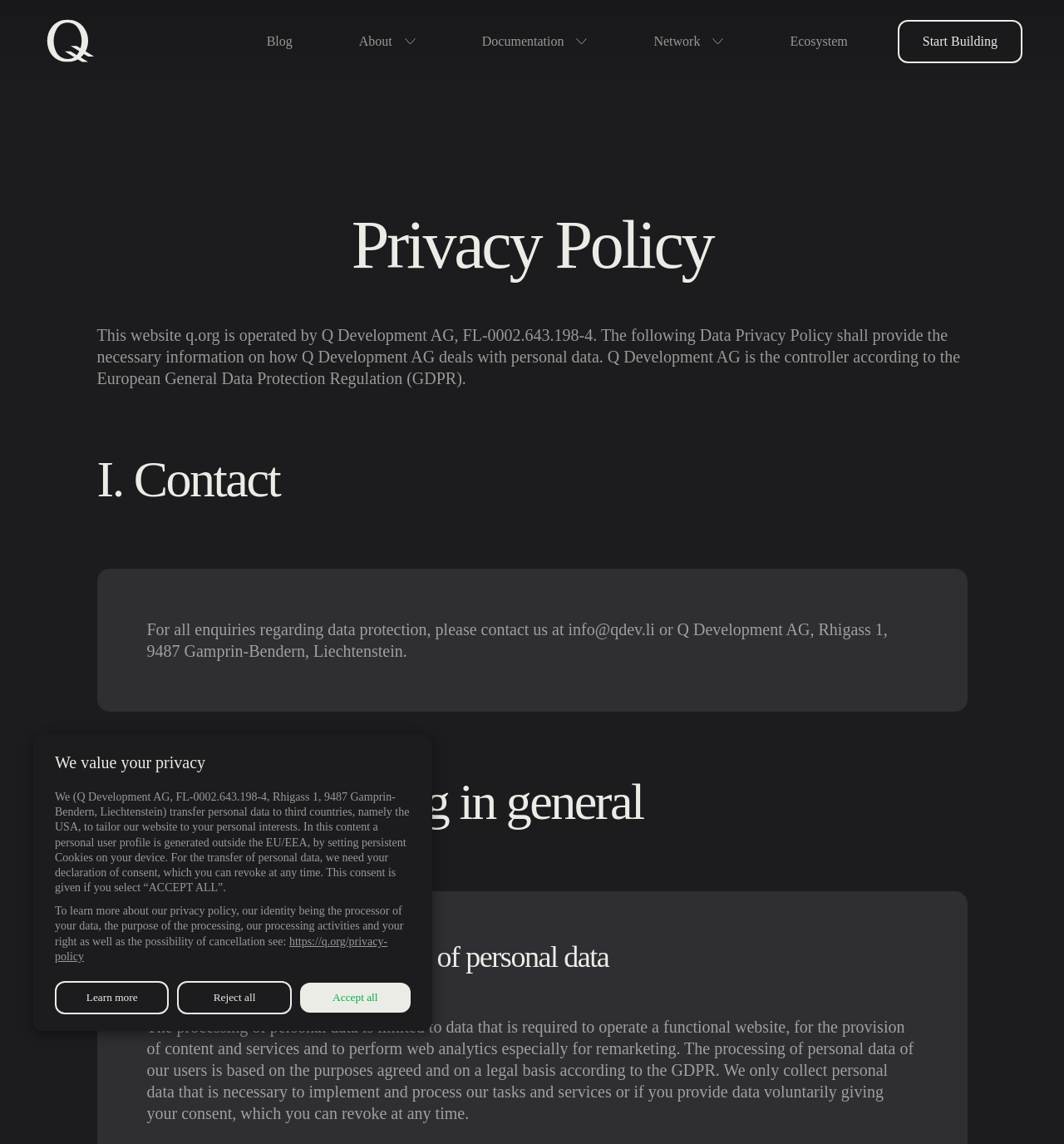Please answer the following query using a single word or phrase: 
What is the purpose of the 'Accept all' button?

Give consent for data transfer